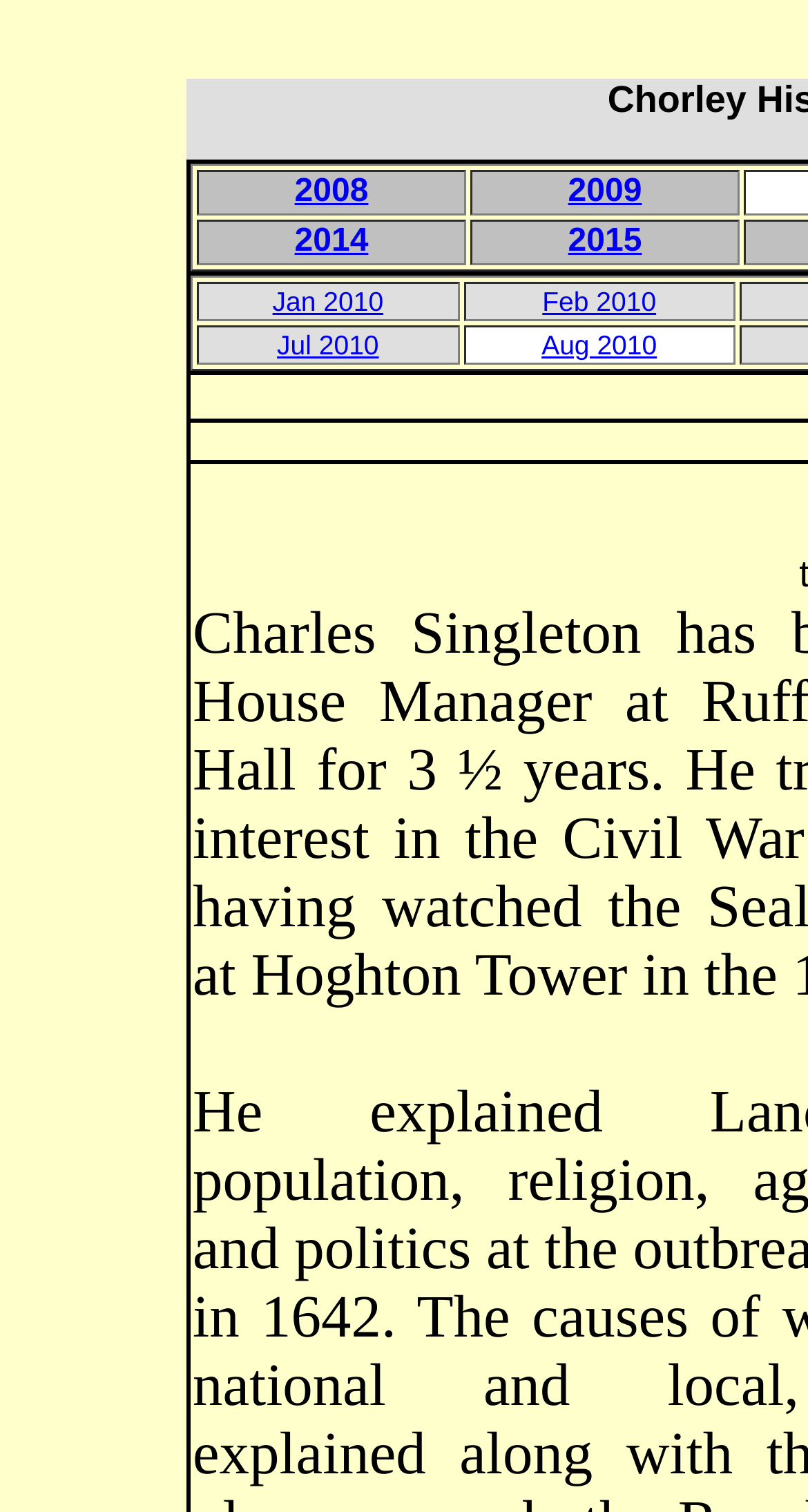Answer the question in a single word or phrase:
How many months are listed in 2010?

3